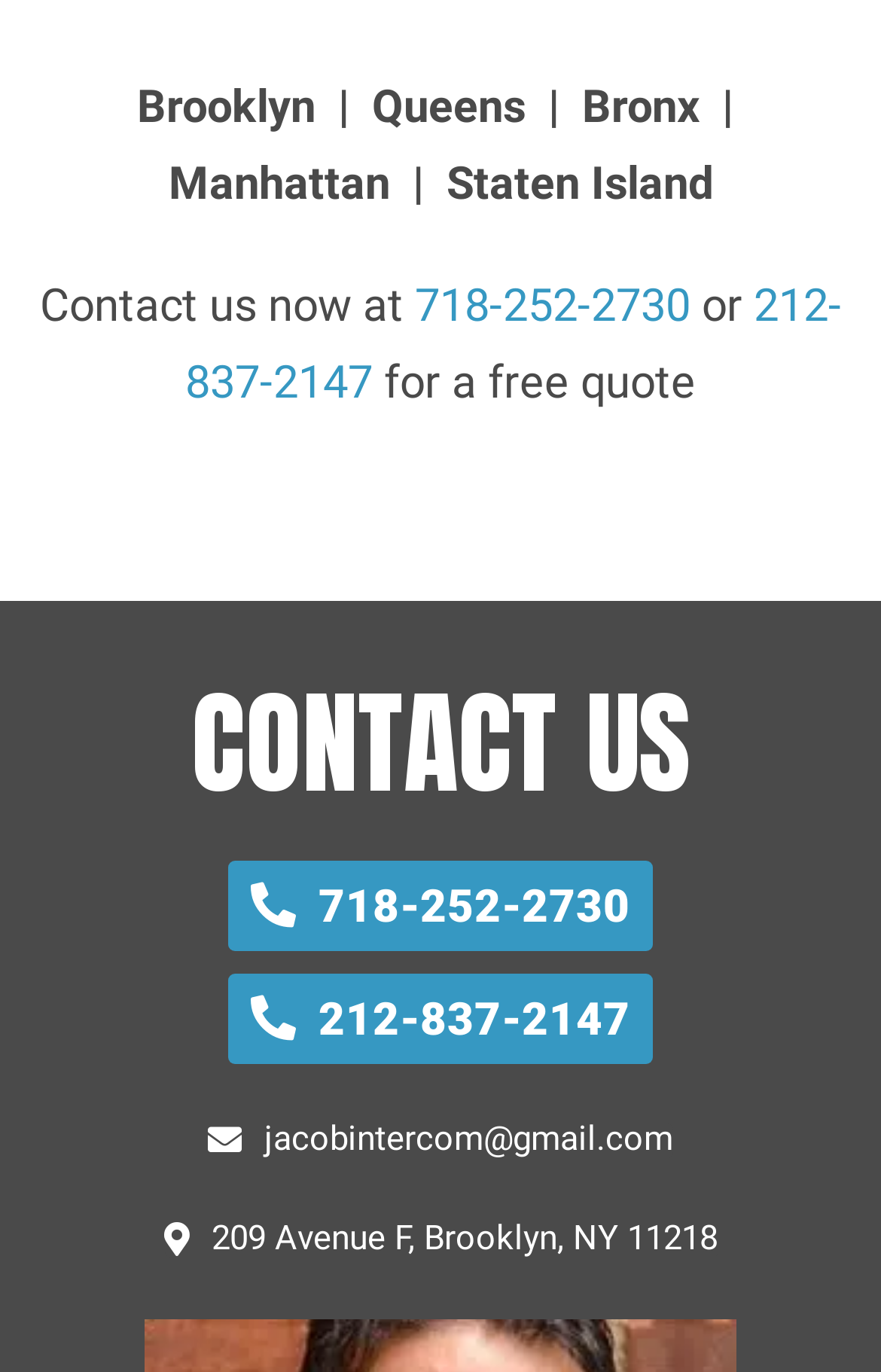What is the phone number to contact for a free quote?
Examine the image closely and answer the question with as much detail as possible.

The webpage provides two phone numbers to contact for a free quote, which are 718-252-2730 and 212-837-2147. These numbers are mentioned in the static text elements and also as links.